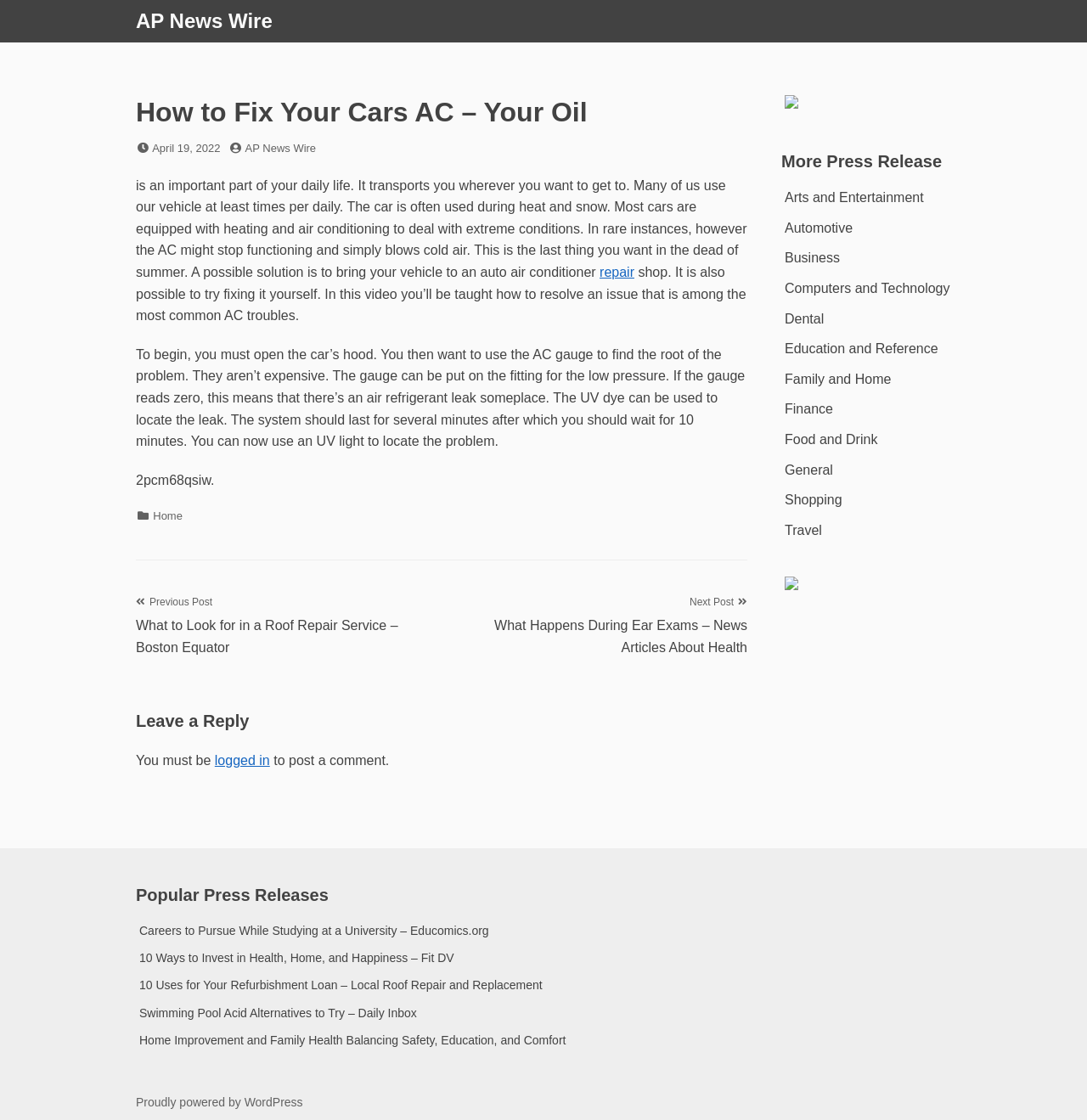Based on the image, please elaborate on the answer to the following question:
What is the topic of the article?

Based on the content of the article, it appears to be discussing how to fix a car's air conditioning system. The text mentions the importance of a car's AC, how to diagnose a problem, and steps to take to repair it.